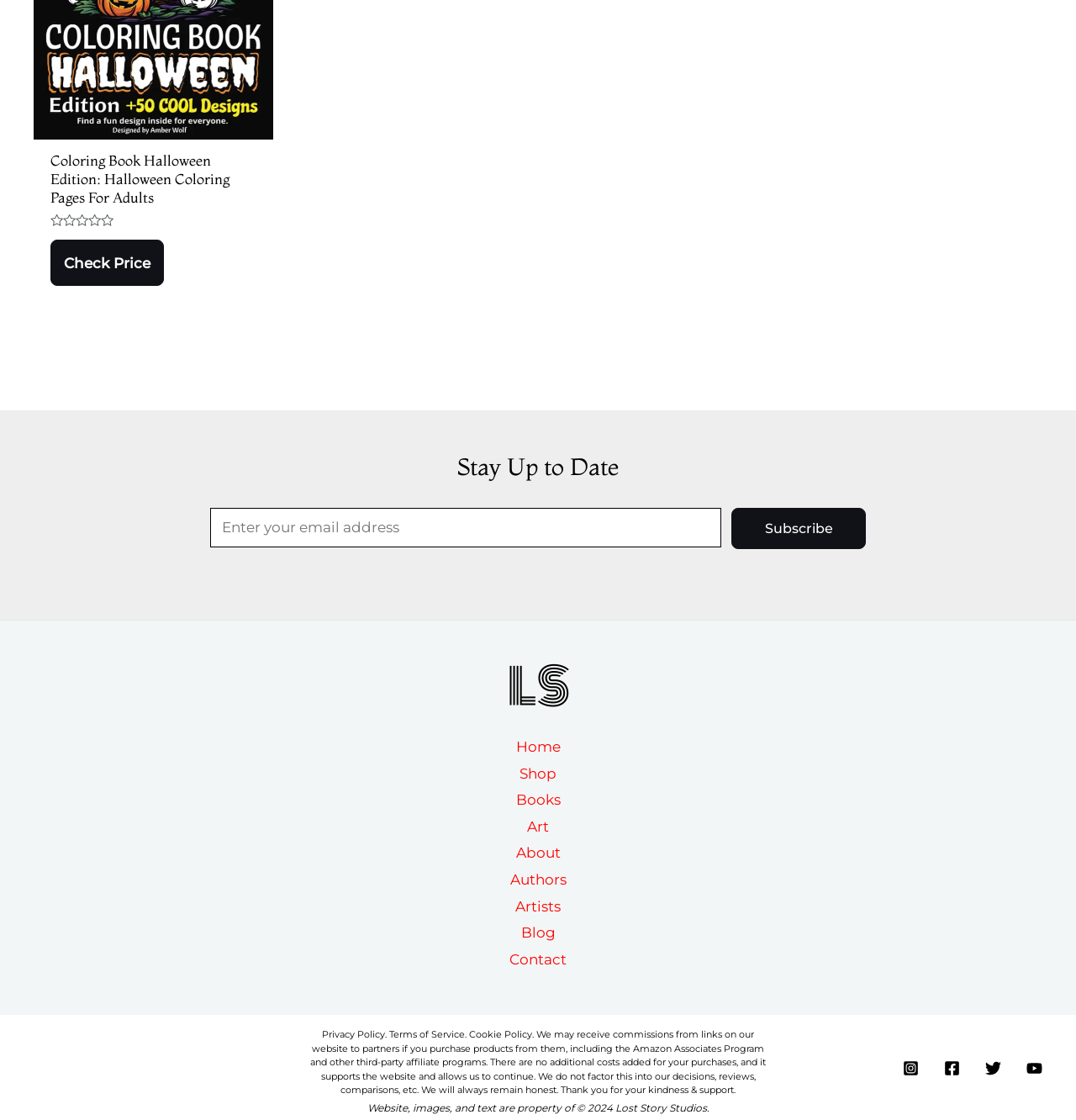How many links are present in the navigation menu?
Could you give a comprehensive explanation in response to this question?

The navigation menu contains links to 'Home', 'Shop', 'Books', 'Art', 'About', 'Authors', 'Artists', 'Blog', and 'Contact', totaling 9 links.